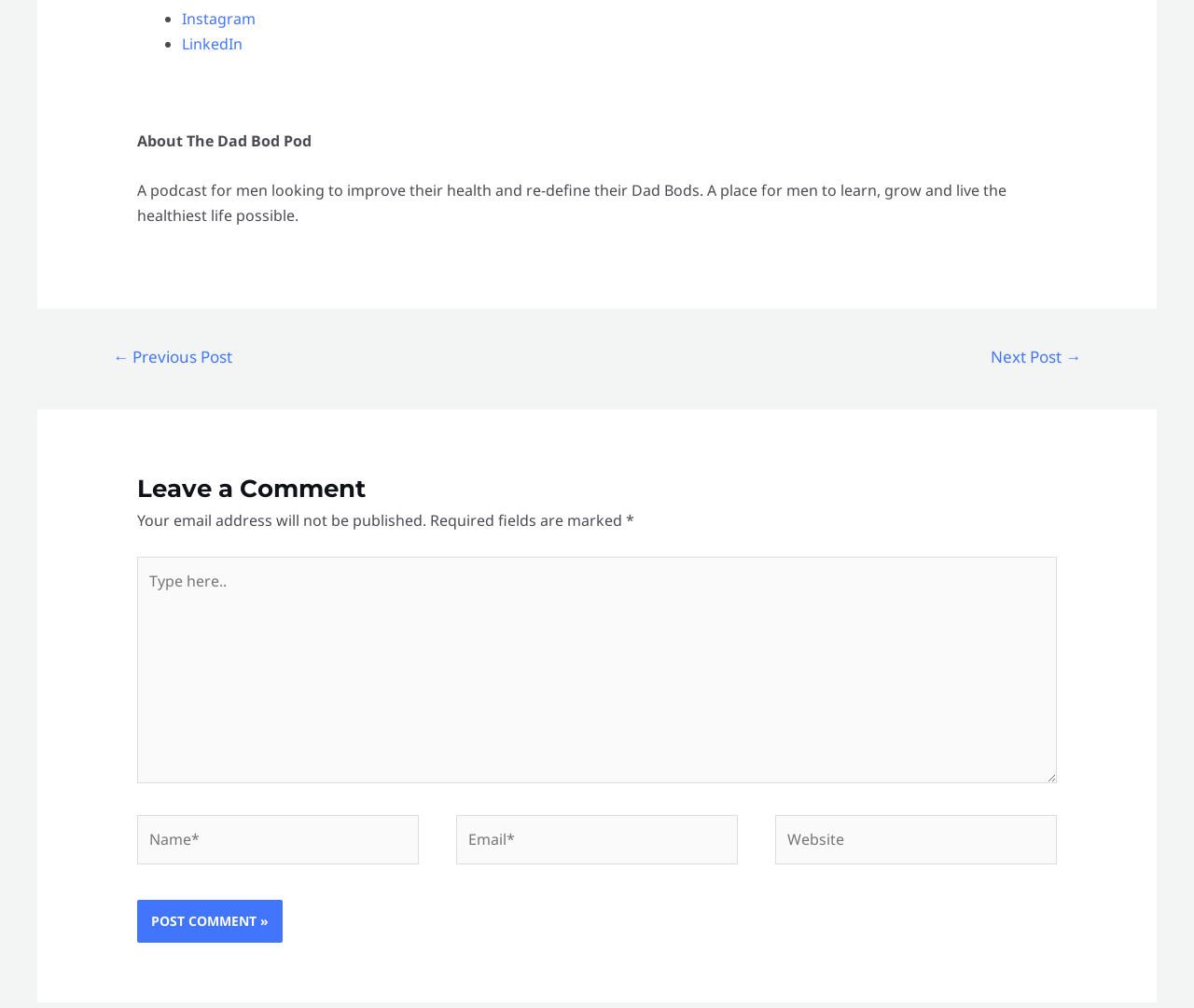Determine the bounding box coordinates of the region to click in order to accomplish the following instruction: "Go to LinkedIn". Provide the coordinates as four float numbers between 0 and 1, specifically [left, top, right, bottom].

[0.152, 0.034, 0.203, 0.054]